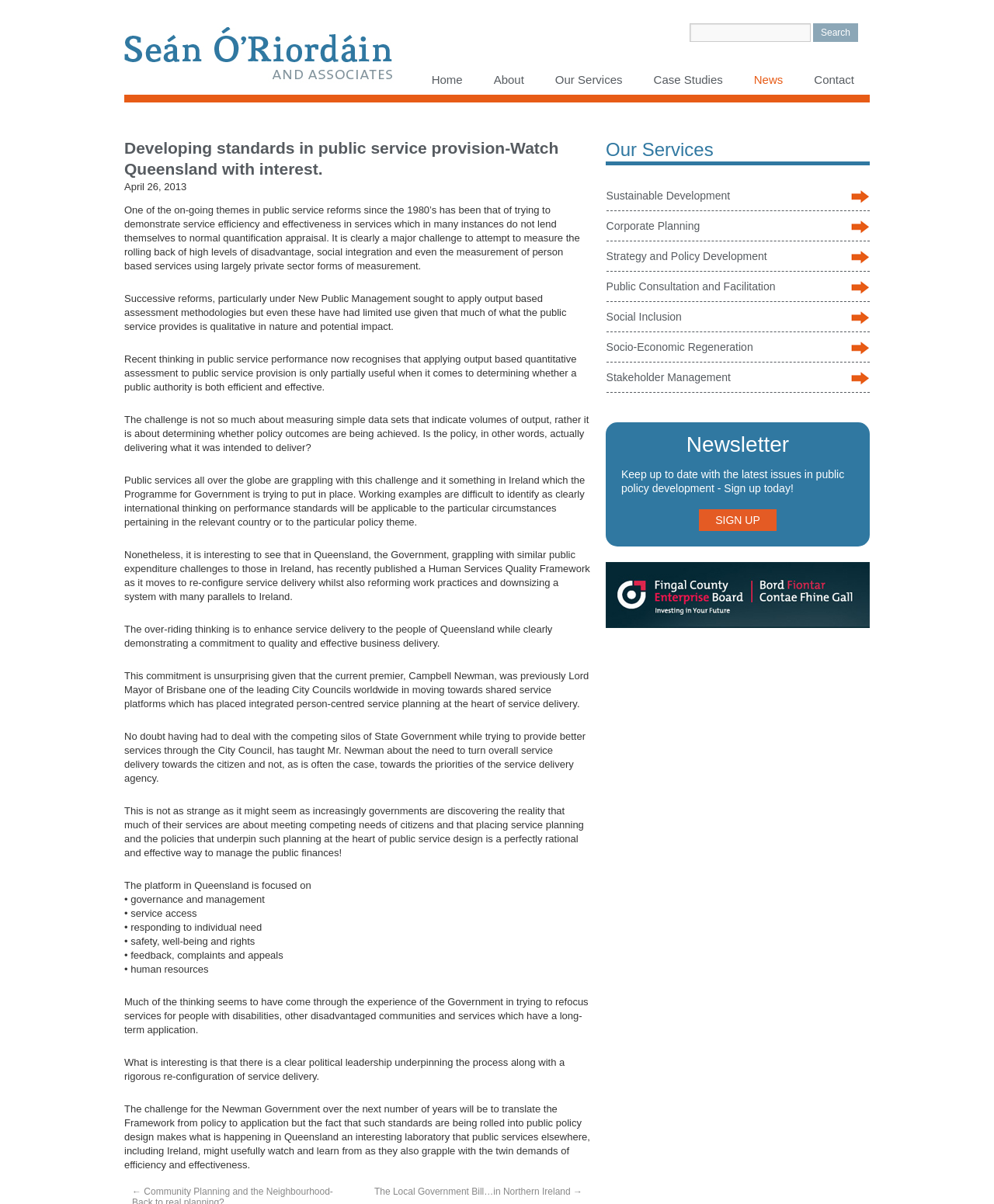Please find the bounding box coordinates for the clickable element needed to perform this instruction: "Read the article".

[0.125, 0.114, 0.594, 0.973]